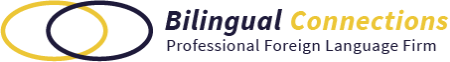Explain the details of the image comprehensively.

The image features the logo of "Bilingual Connections," a professional foreign language firm. The logo is characterized by two intersecting elliptical shapes in yellow and dark blue, symbolizing connection and communication. The text "Bilingual Connections" is prominently displayed in a modern font, with "Bilingual" in dark blue and "Connections" in a vibrant yellow, effectively conveying the firm's focus on bridging language gaps. Below the logo, the tagline "Professional Foreign Language Firm" highlights the company’s expertise in translation and interpretation services, reinforcing its commitment to supporting diverse language needs in various professional settings.